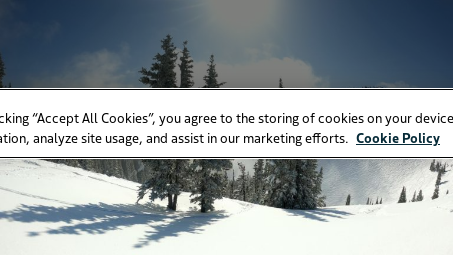Break down the image and describe each part extensively.

The image captures a stunning winter landscape, showcasing a snow-covered mountain vista under a clear blue sky. In the foreground, pristine, white snow blankets the ground, creating a serene and inviting scene. Tall, majestic evergreen trees stand proudly, adding depth and natural beauty to the surroundings. The sky transitions from soft white near the horizon to a deeper blue, hinting at a perfect day for outdoor activities. This picturesque setting embodies the spirit of winter at a ski resort, where nature's beauty is celebrated. The image is also accompanied by a cookie consent banner at the bottom, indicating the website's commitment to user privacy and site usage analytics.